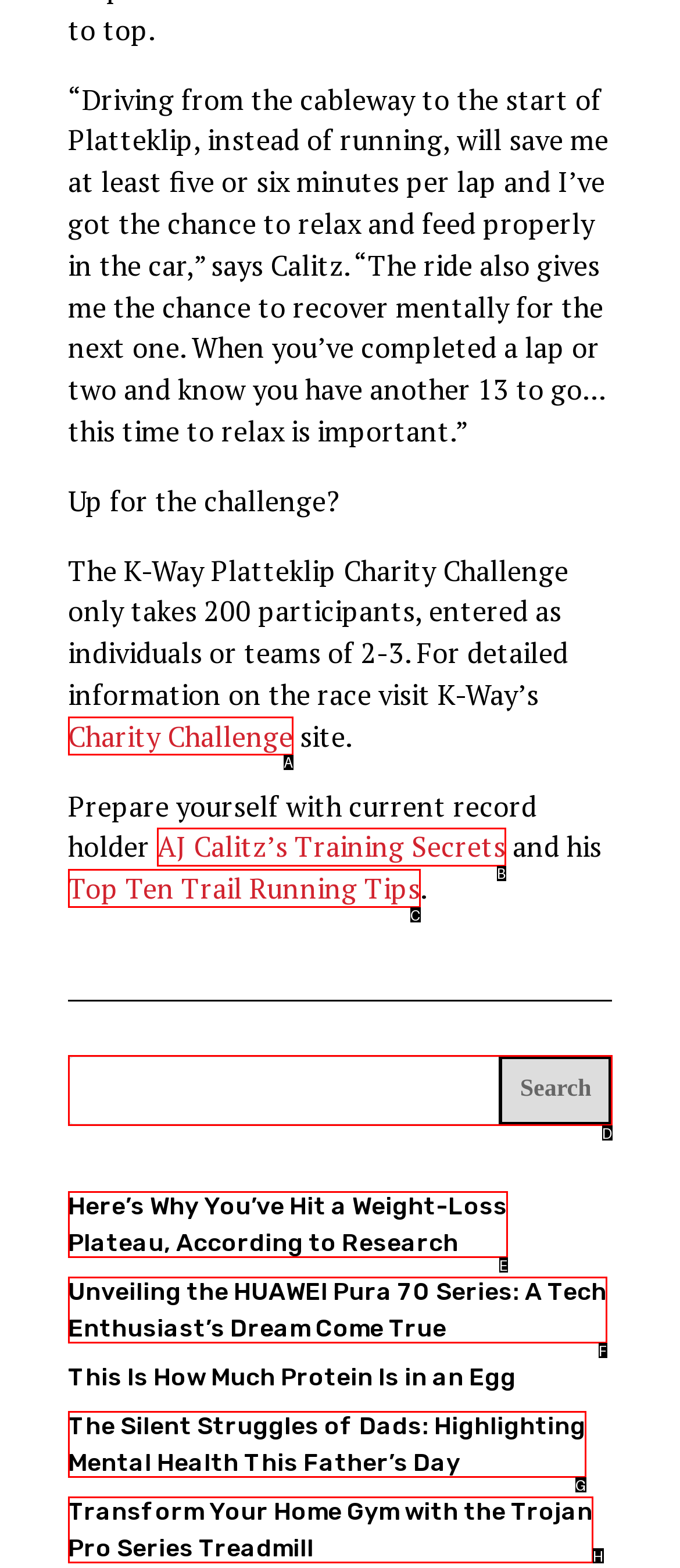Select the appropriate HTML element to click on to finish the task: Search for something.
Answer with the letter corresponding to the selected option.

D